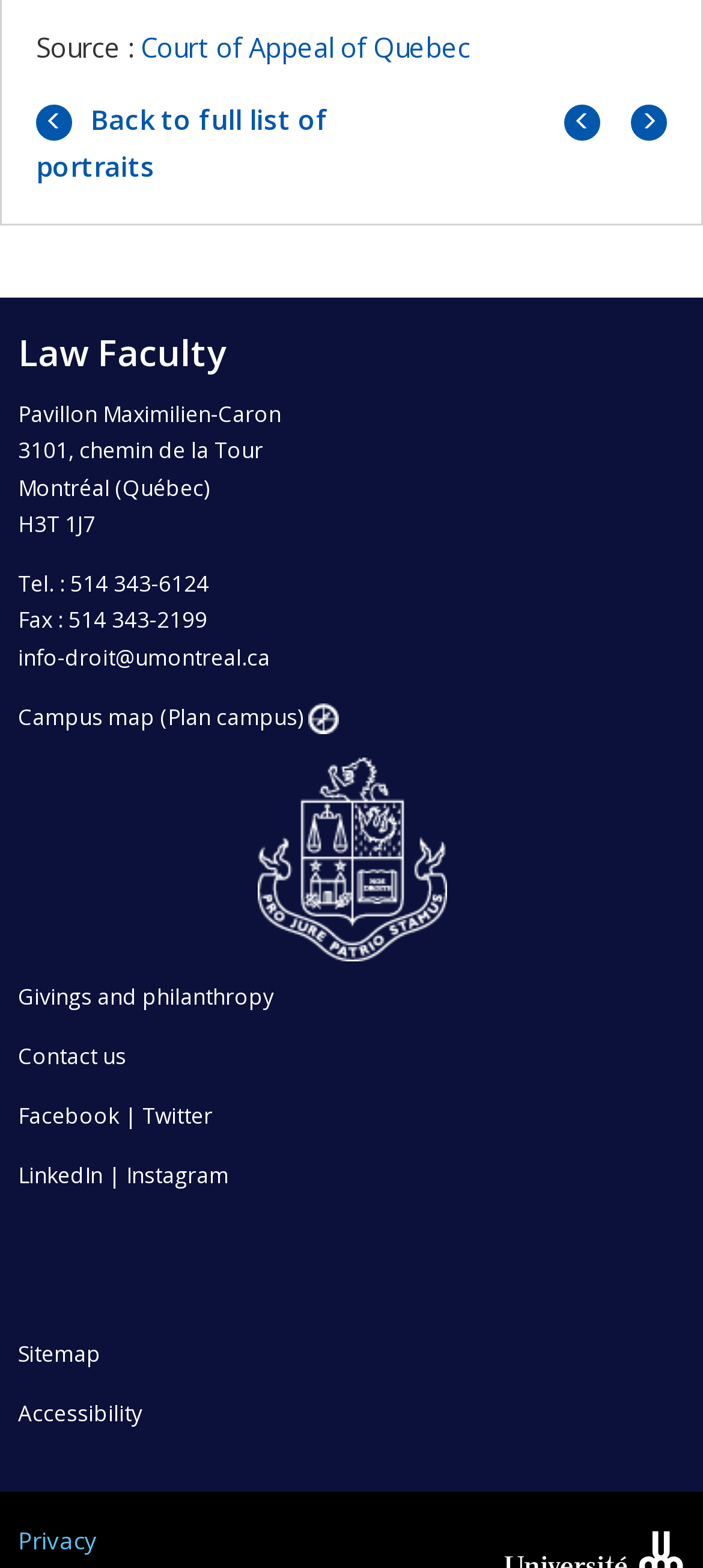Specify the bounding box coordinates of the region I need to click to perform the following instruction: "View the next portrait". The coordinates must be four float numbers in the range of 0 to 1, i.e., [left, top, right, bottom].

[0.881, 0.065, 0.949, 0.088]